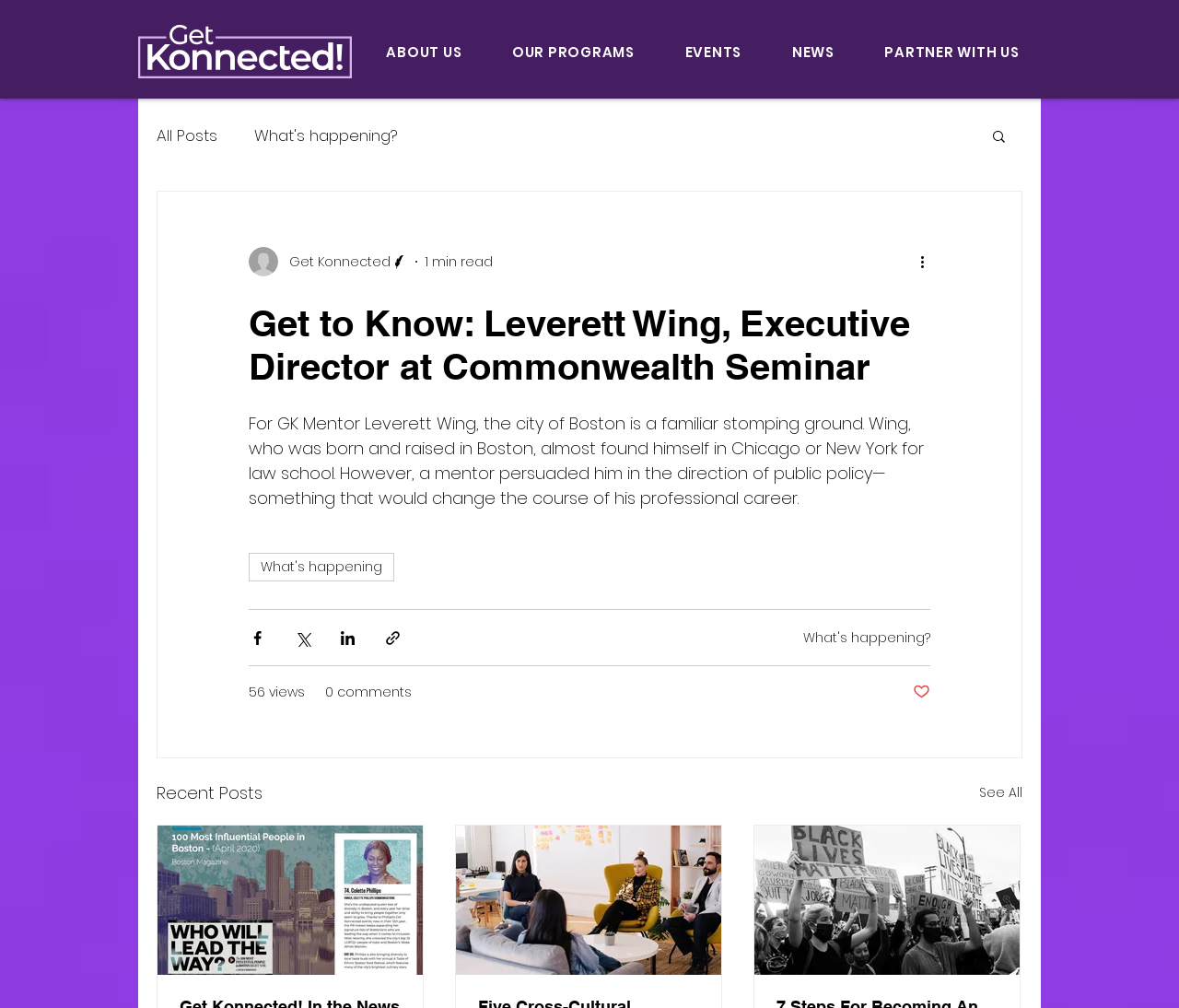Determine the bounding box coordinates of the clickable element necessary to fulfill the instruction: "Search for something". Provide the coordinates as four float numbers within the 0 to 1 range, i.e., [left, top, right, bottom].

[0.84, 0.127, 0.855, 0.146]